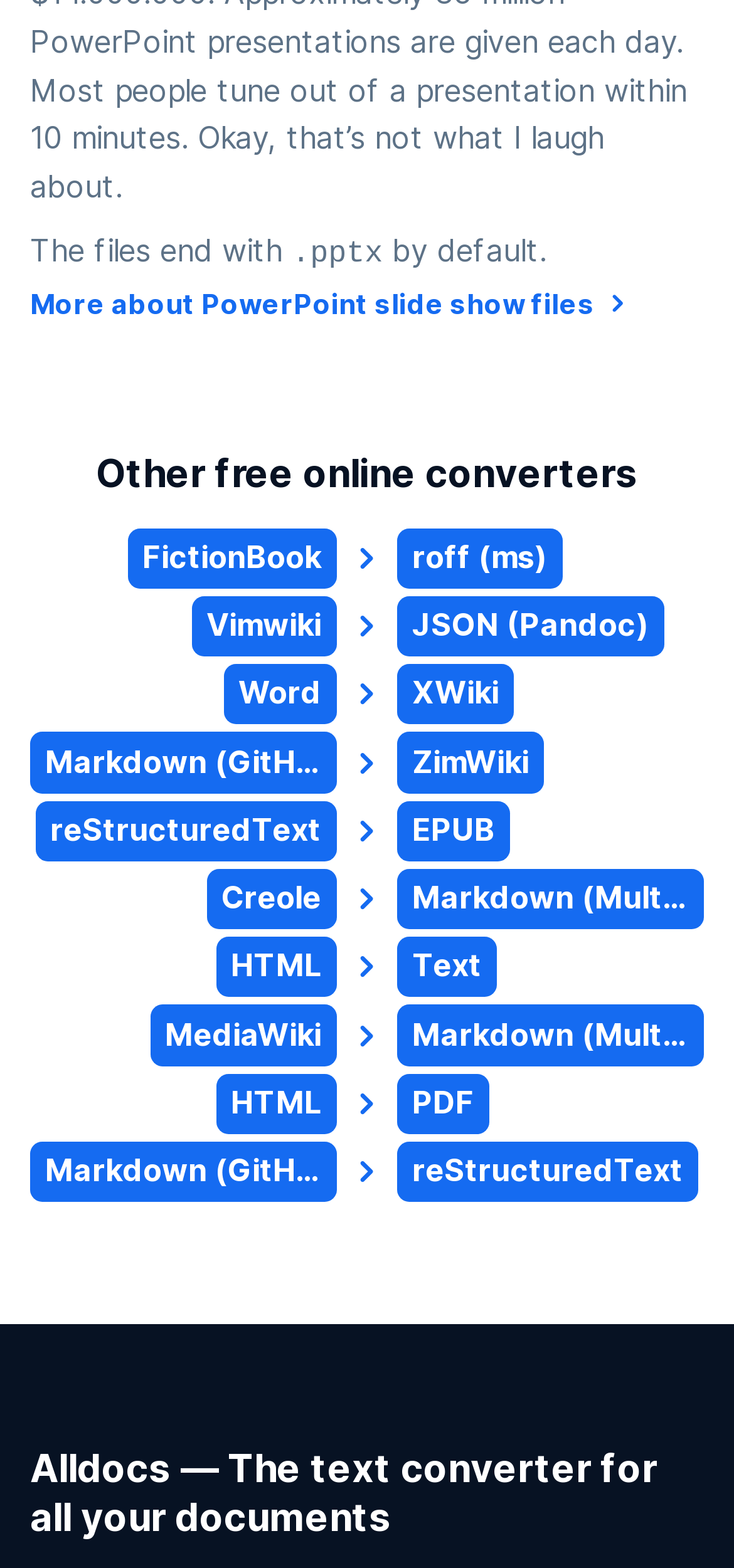What is the purpose of the website? Based on the screenshot, please respond with a single word or phrase.

Text converter